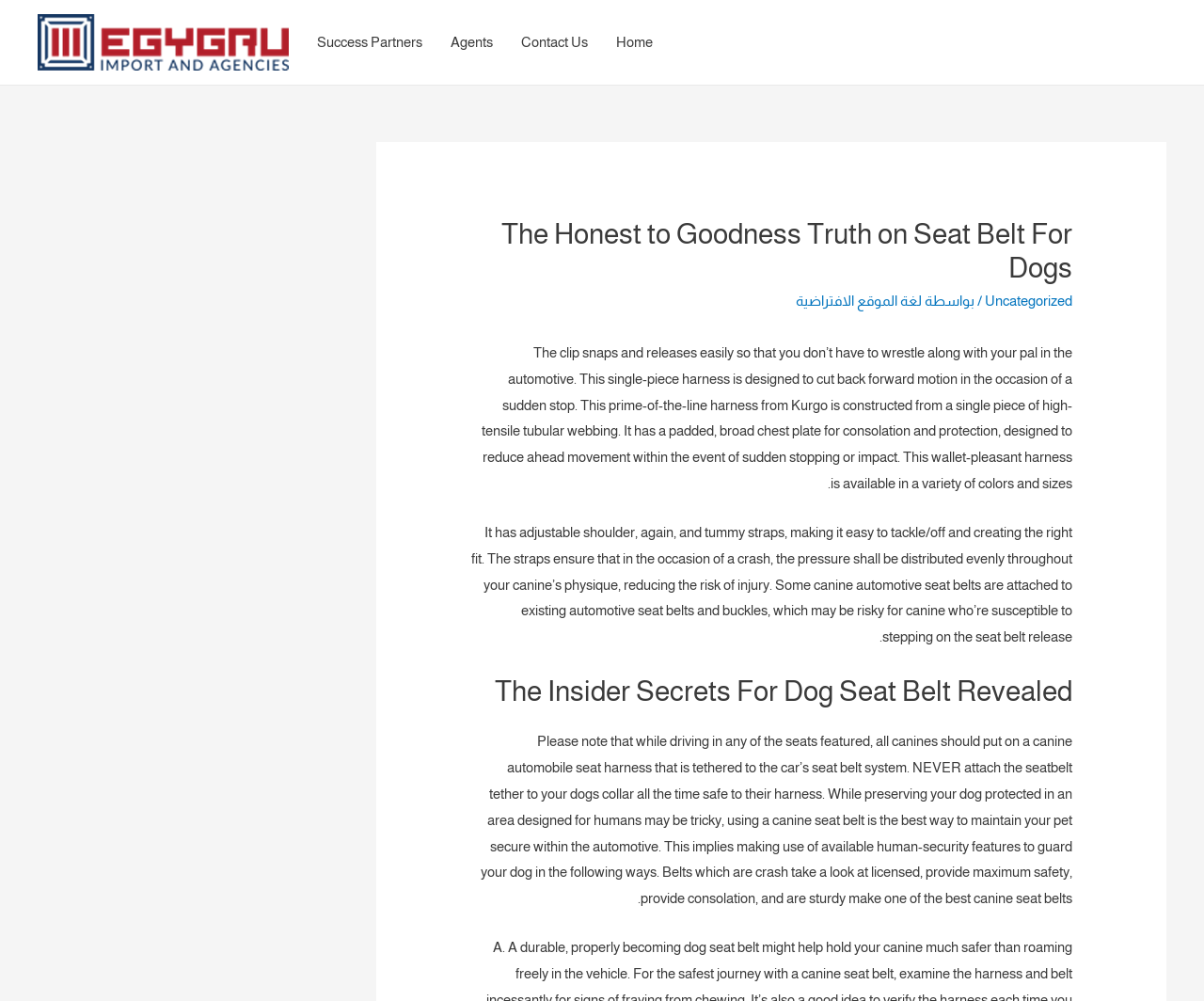Find the headline of the webpage and generate its text content.

The Honest to Goodness Truth on Seat Belt For Dogs